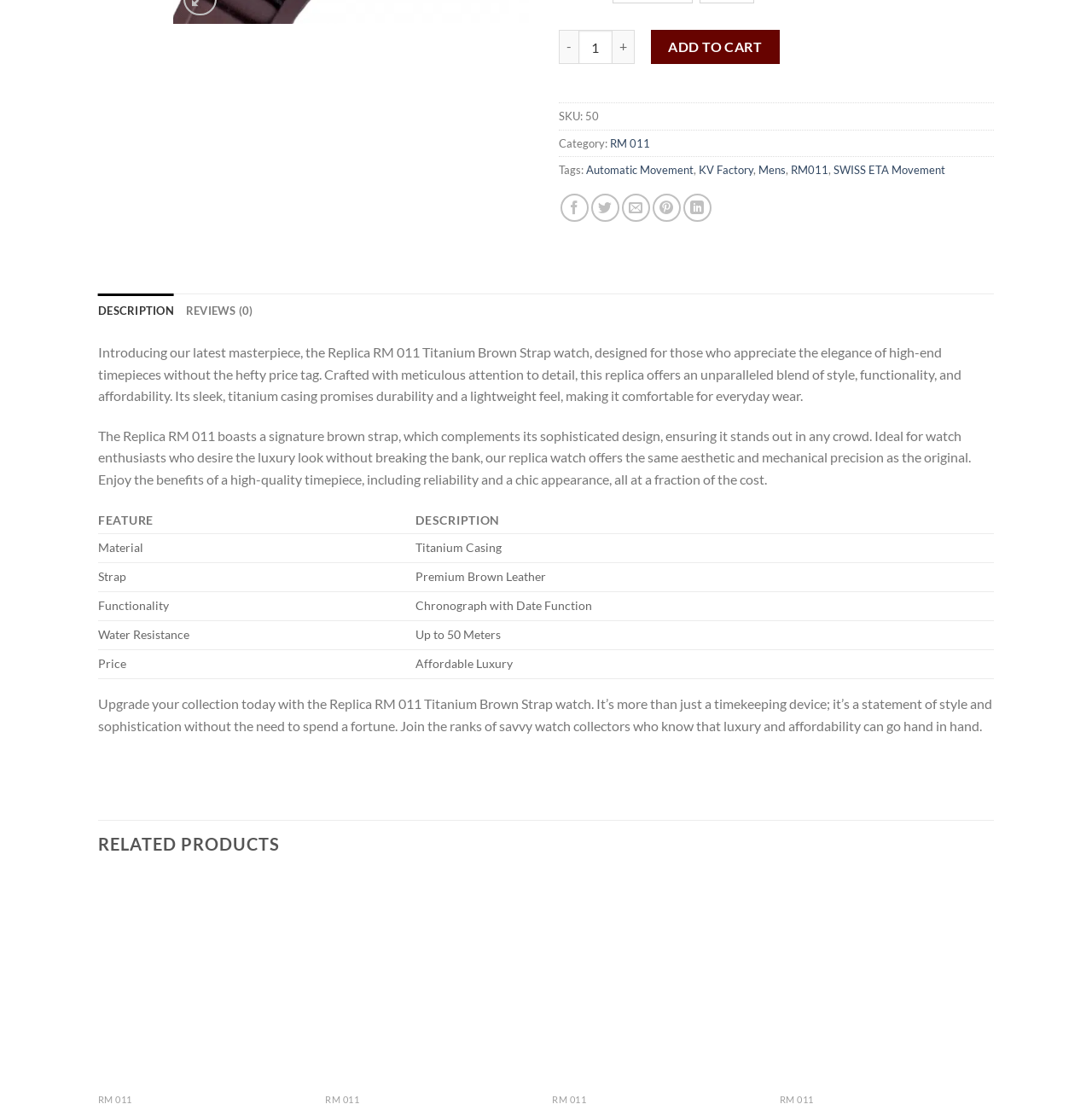Please determine the bounding box coordinates for the element with the description: "Automatic Movement".

[0.537, 0.147, 0.635, 0.159]